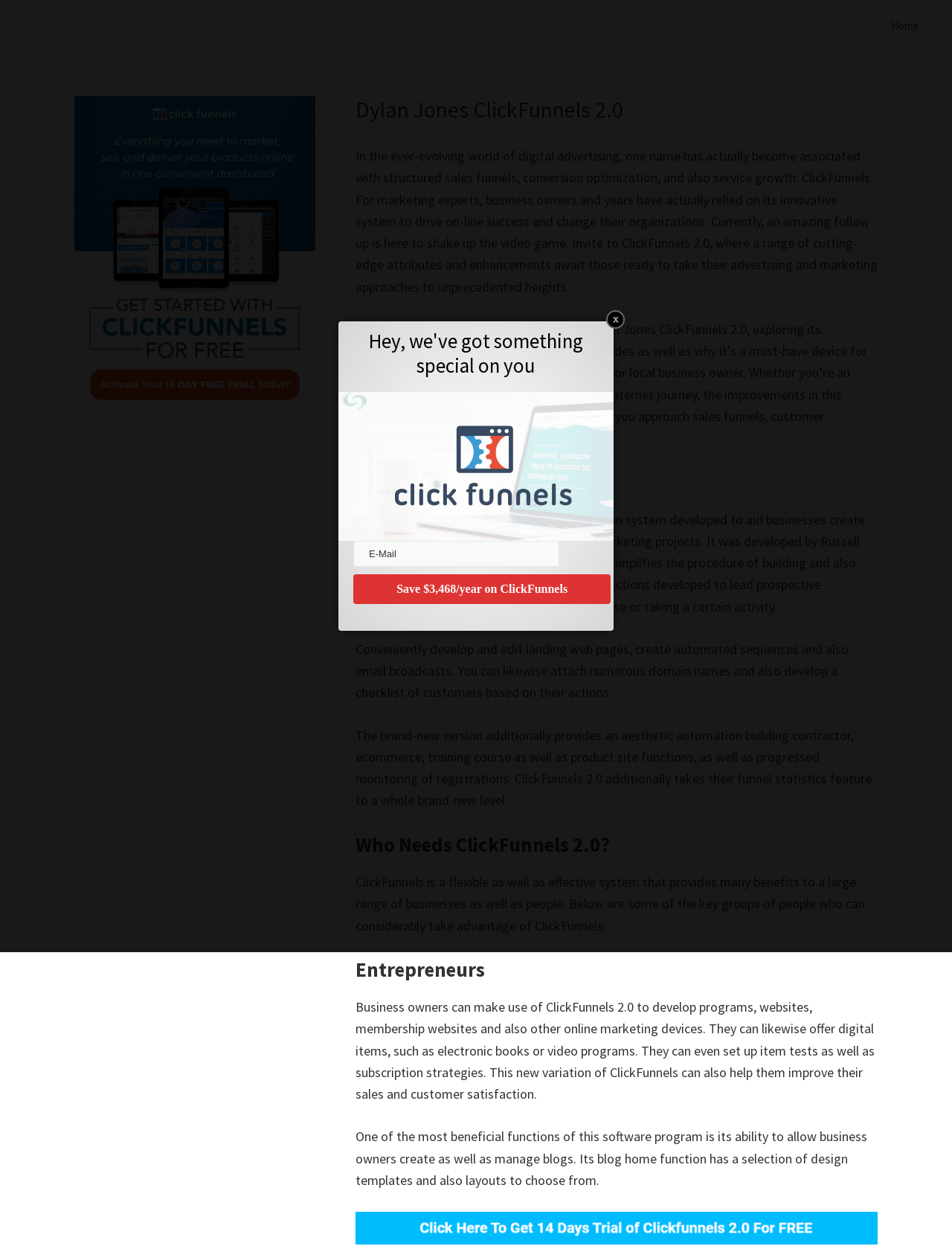Use a single word or phrase to answer the following:
What is the purpose of ClickFunnels?

Create sales funnels and marketing campaigns